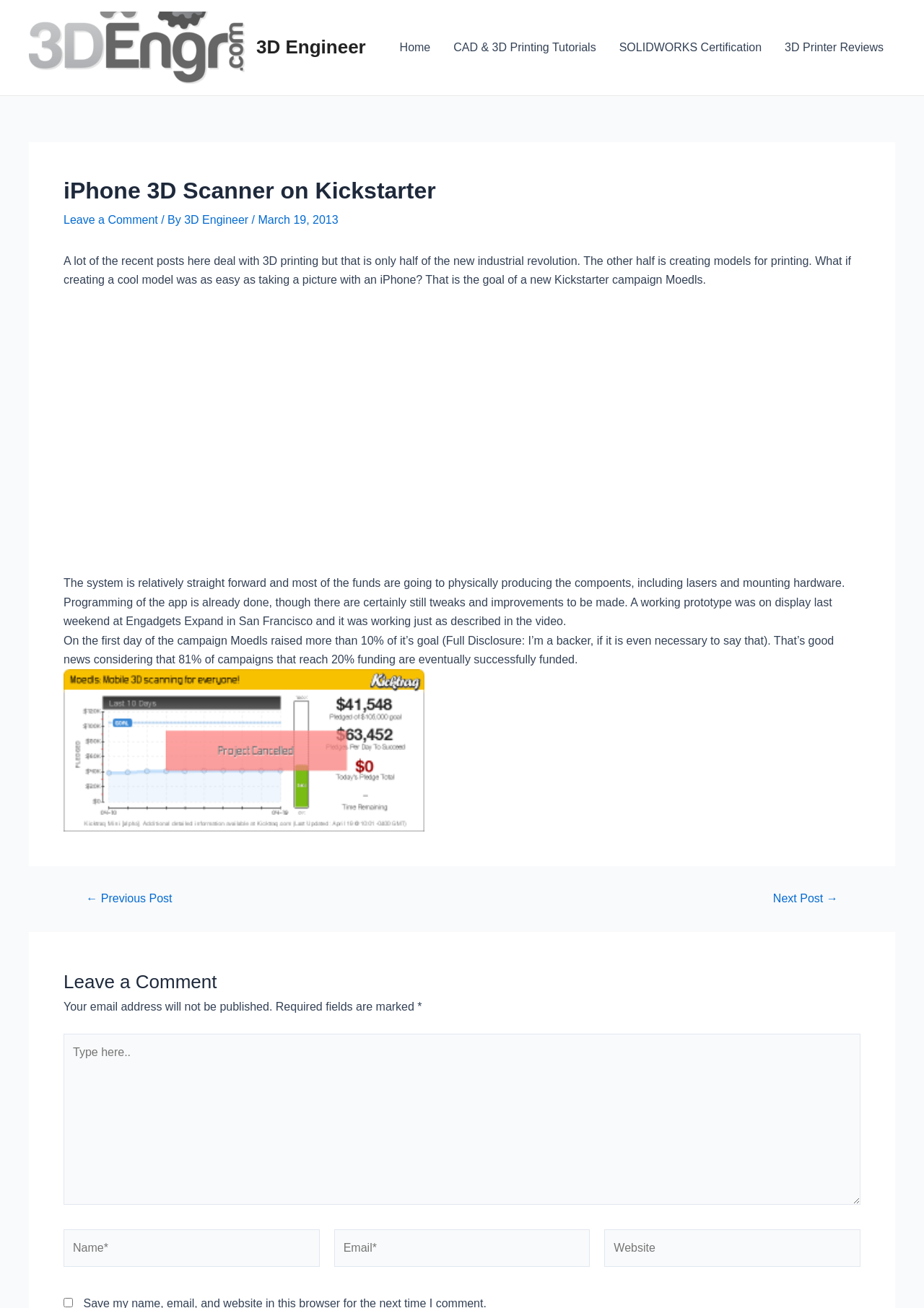Locate the bounding box of the UI element described by: "Home" in the given webpage screenshot.

[0.42, 0.014, 0.478, 0.058]